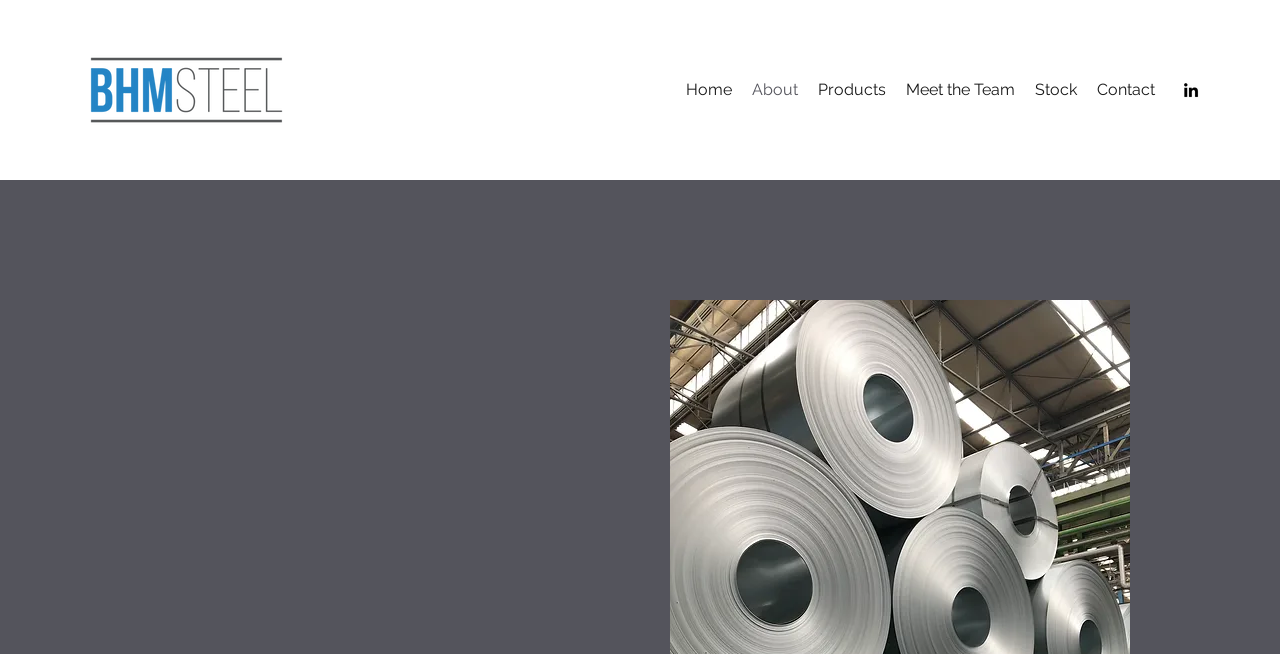What is the purpose of the 'Meet the Team' link?
Give a thorough and detailed response to the question.

The 'Meet the Team' link is likely to introduce the team members of BHM Steel, as it is a common practice for companies to have a page dedicated to showcasing their team members.